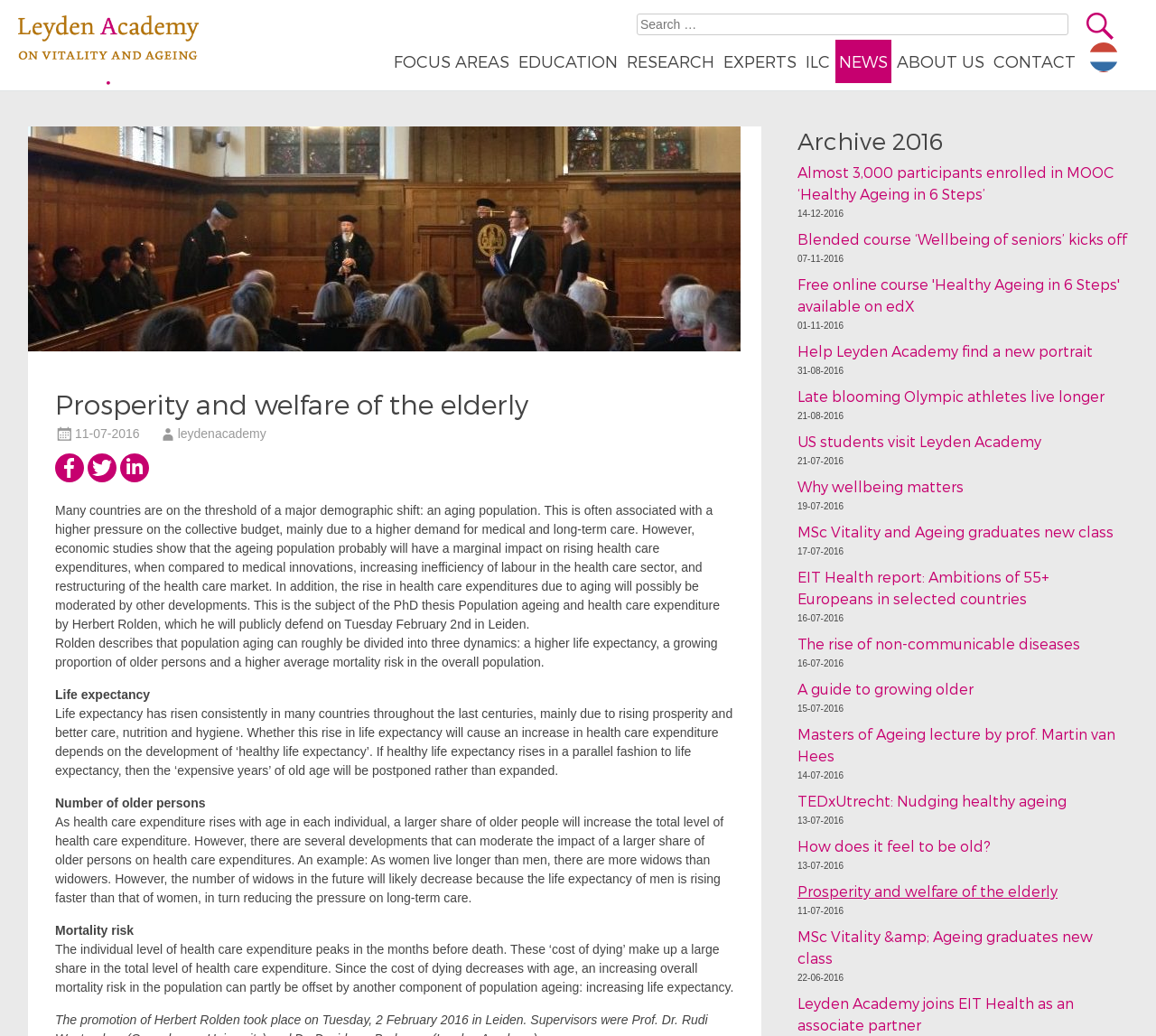Specify the bounding box coordinates of the area to click in order to execute this command: 'Search for something'. The coordinates should consist of four float numbers ranging from 0 to 1, and should be formatted as [left, top, right, bottom].

[0.535, 0.004, 0.936, 0.043]